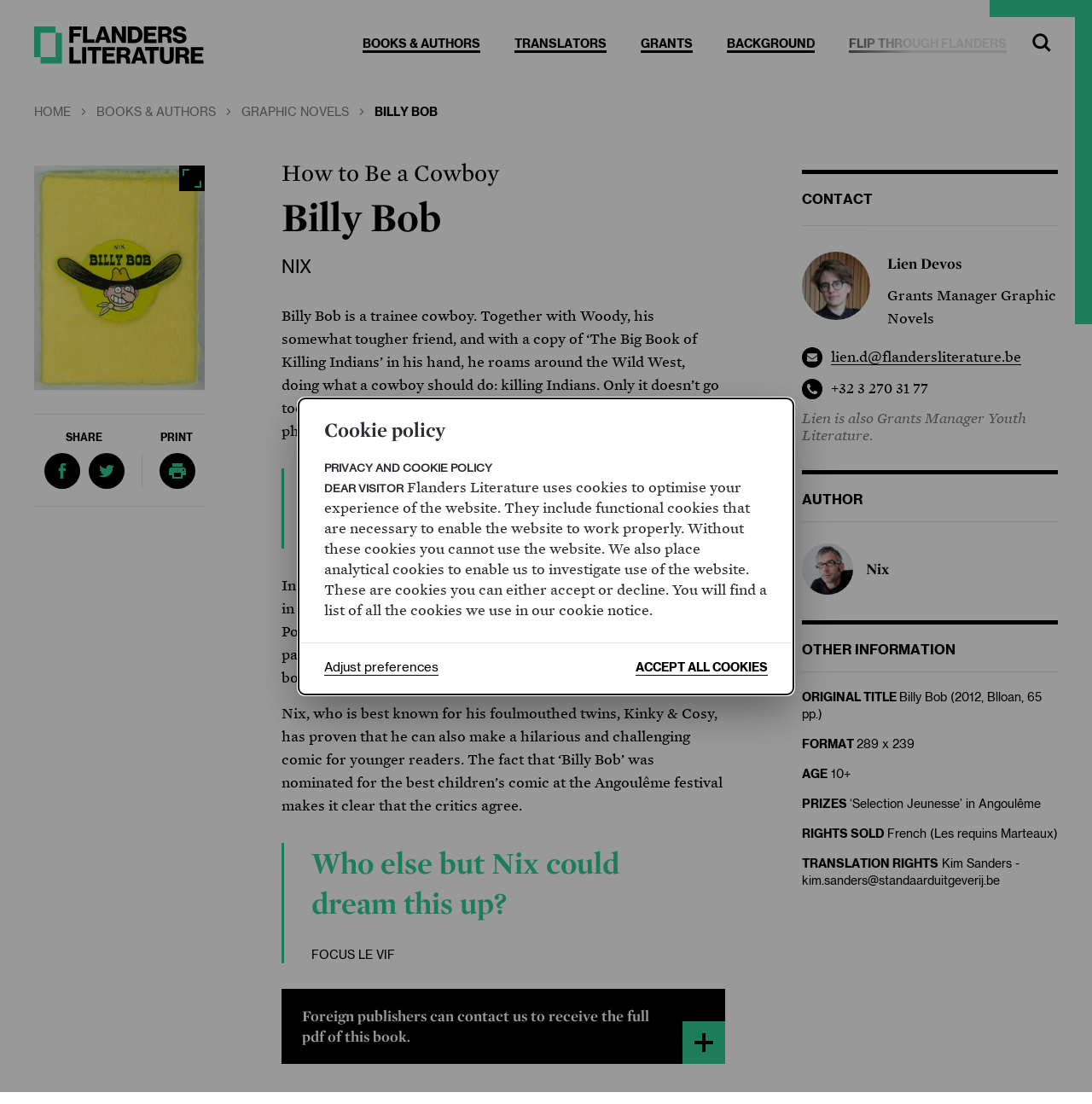Please identify the bounding box coordinates of the element I need to click to follow this instruction: "Click the 'Search' button".

[0.938, 0.023, 0.969, 0.058]